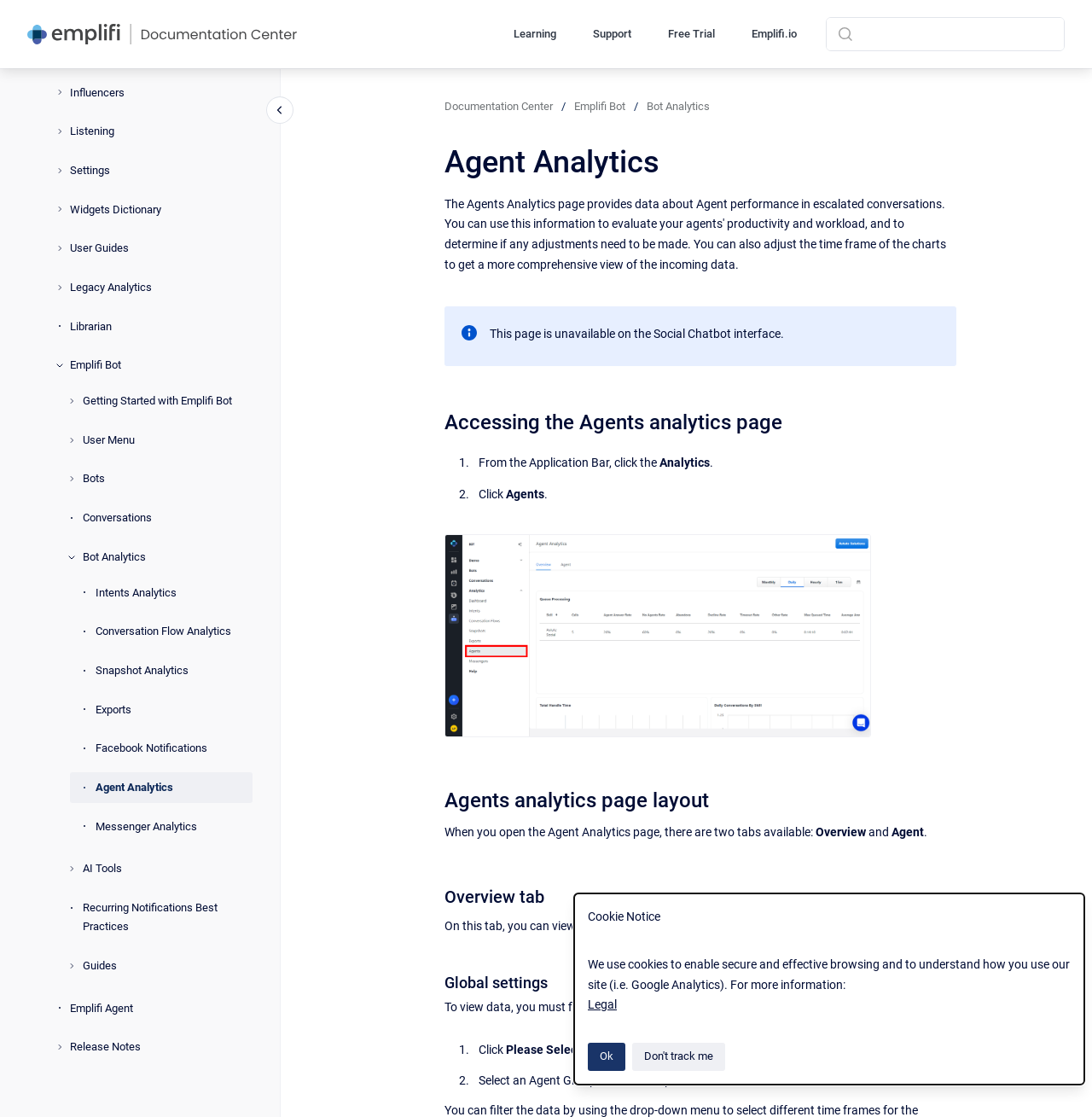Construct a comprehensive caption that outlines the webpage's structure and content.

The webpage is titled "Agent Analytics" and provides data about agent performance in escalated conversations. At the top of the page, there is a navigation menu with links to various sections, including "Learning", "Support", "Free Trial", and "Emplifi.io". Below the navigation menu, there is a search bar with a submit button.

On the left side of the page, there is a main navigation menu with buttons labeled "Content", "UGC", "Influencers", "Listening", "Settings", "Widgets Dictionary", "User Guides", "Legacy Analytics", and "Librarian". Each button has a dropdown menu with additional links.

The main content of the page is divided into sections. The first section has a heading "Agent Analytics" and a note that says "This page is unavailable on the Social Chatbot interface." Below the note, there is a step-by-step guide on how to access the Agents analytics page, with numbered list markers and accompanying text.

The second section has a heading "Agents analytics page layout" and features an image with a button to open it in full screen. There is also a cookie notice dialog at the bottom of the page with a message about the use of cookies and buttons to accept or decline tracking.

Overall, the page appears to be a documentation or tutorial page for the Emplifi Agent analytics feature, providing information on how to access and use the feature.